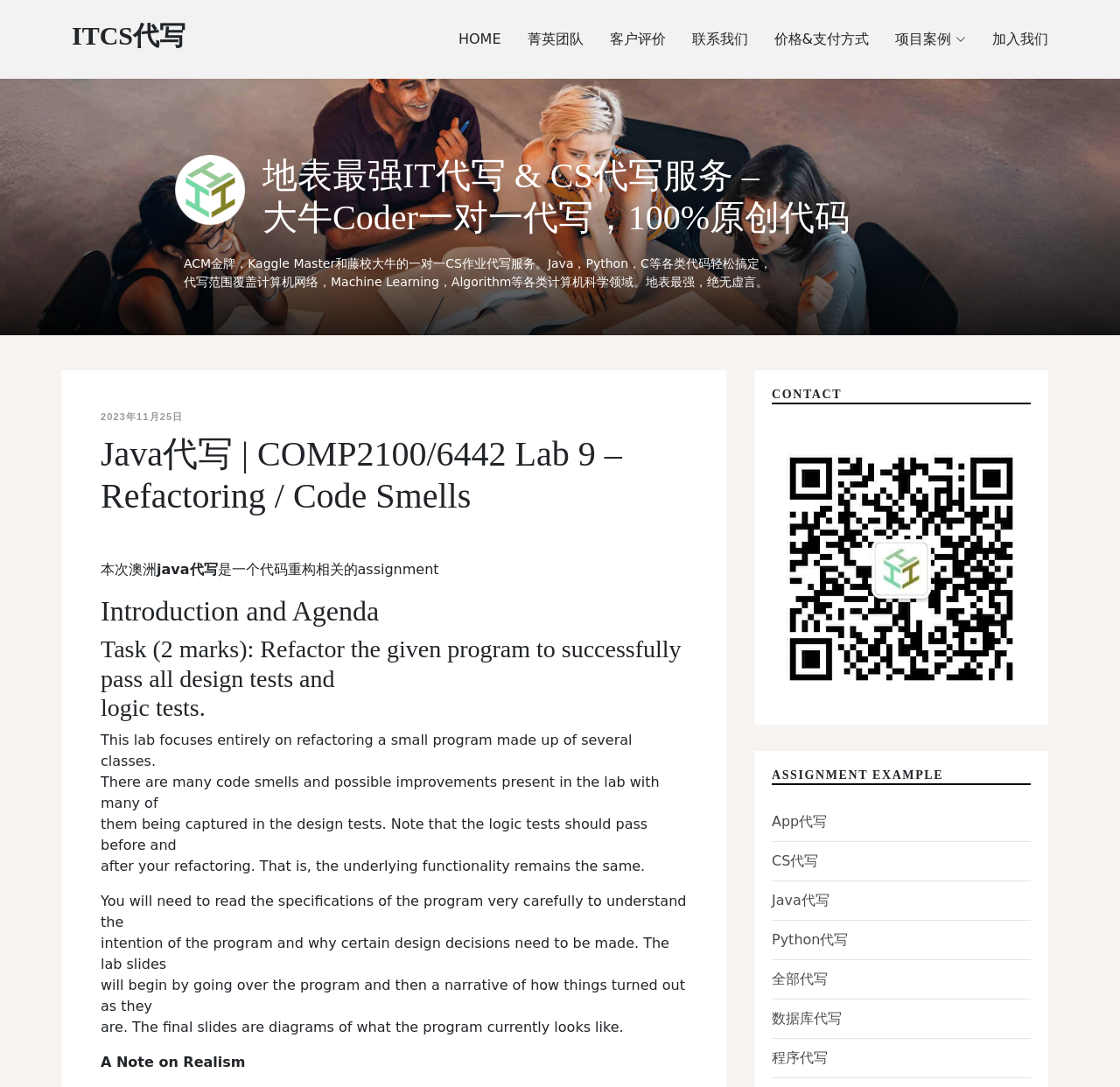Please give a succinct answer using a single word or phrase:
How many links are there in the top navigation bar?

7